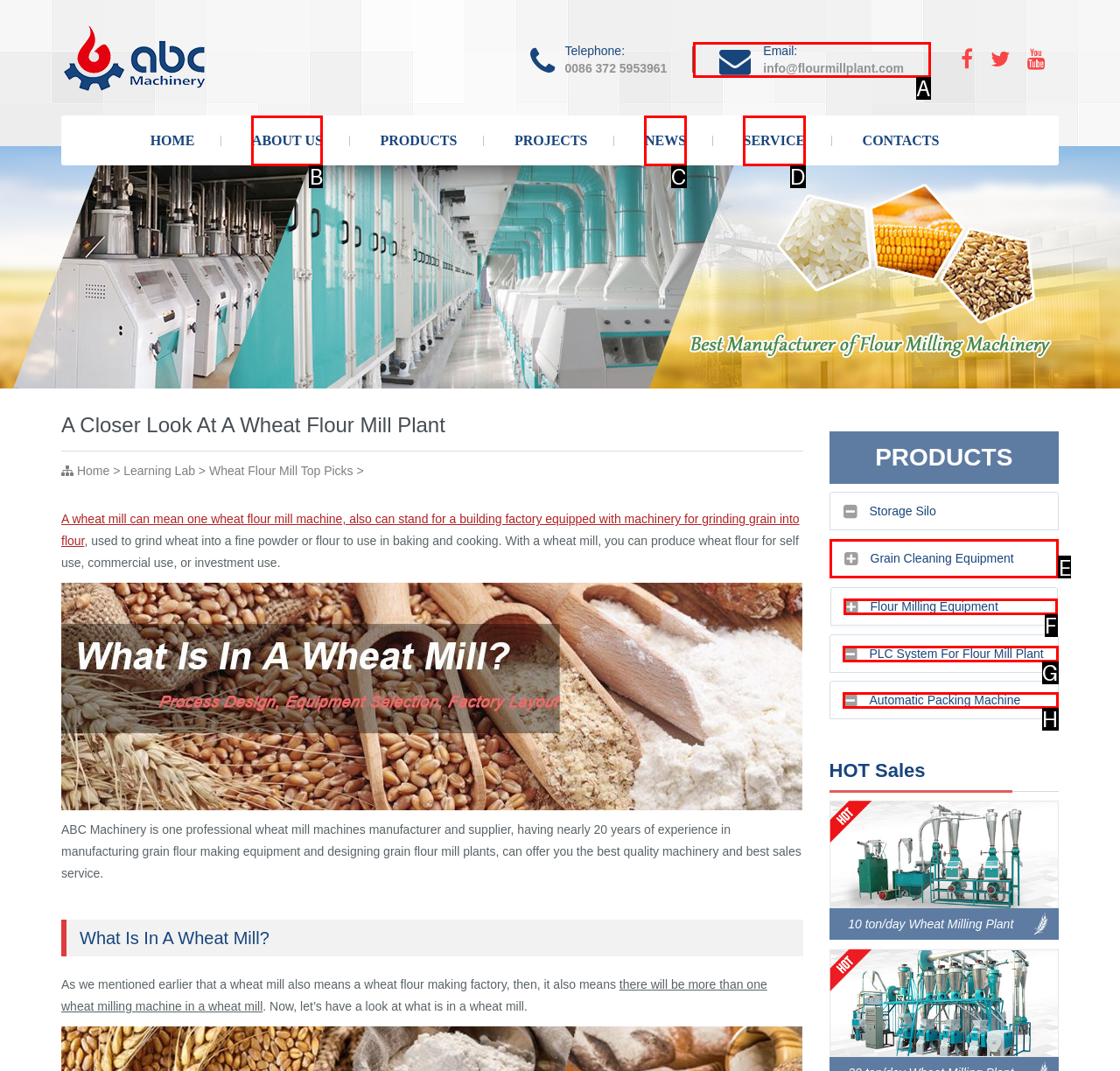Please indicate which HTML element to click in order to fulfill the following task: Click the Grain Cleaning Equipment tab Respond with the letter of the chosen option.

E